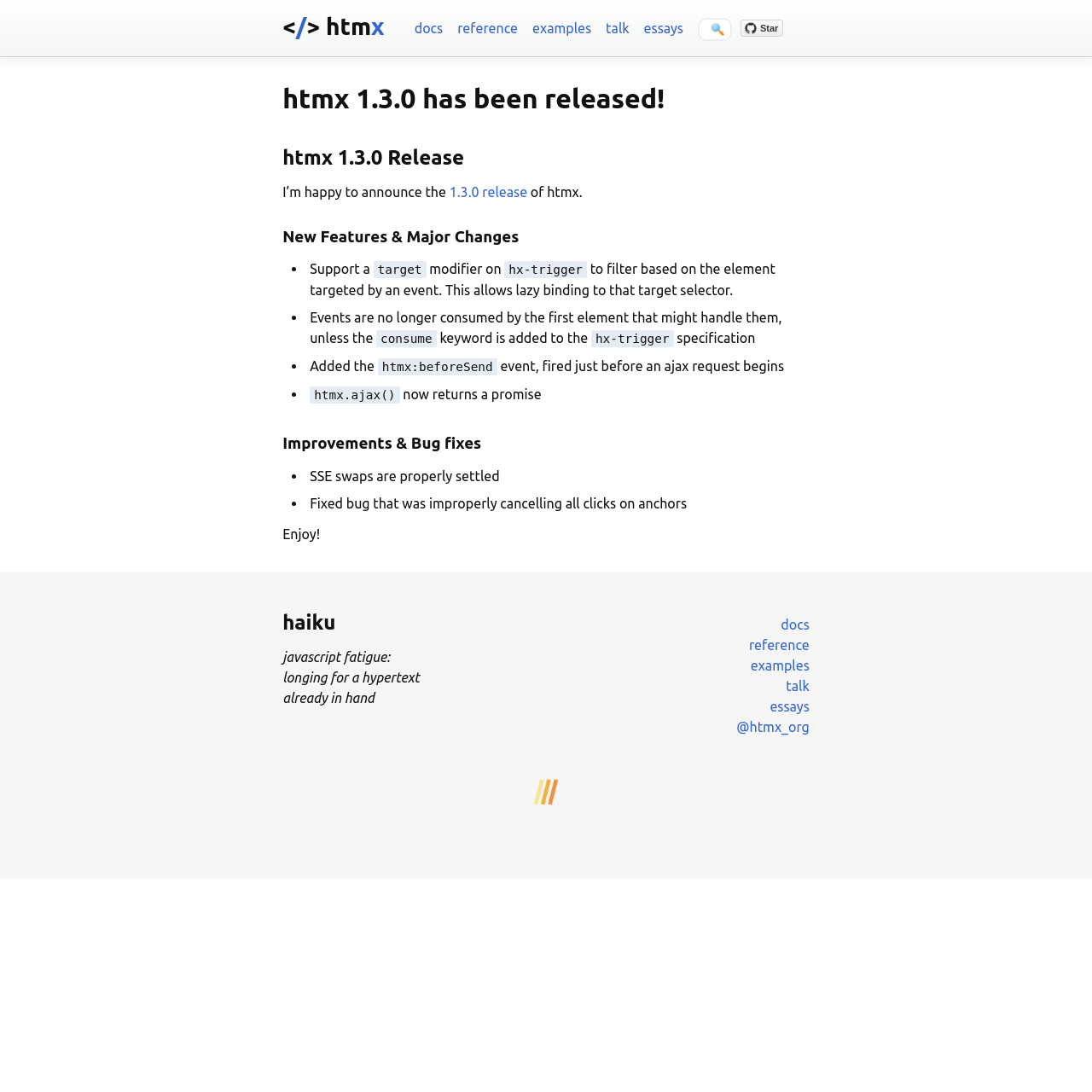Respond with a single word or phrase to the following question:
What is the version of htmx released?

1.3.0